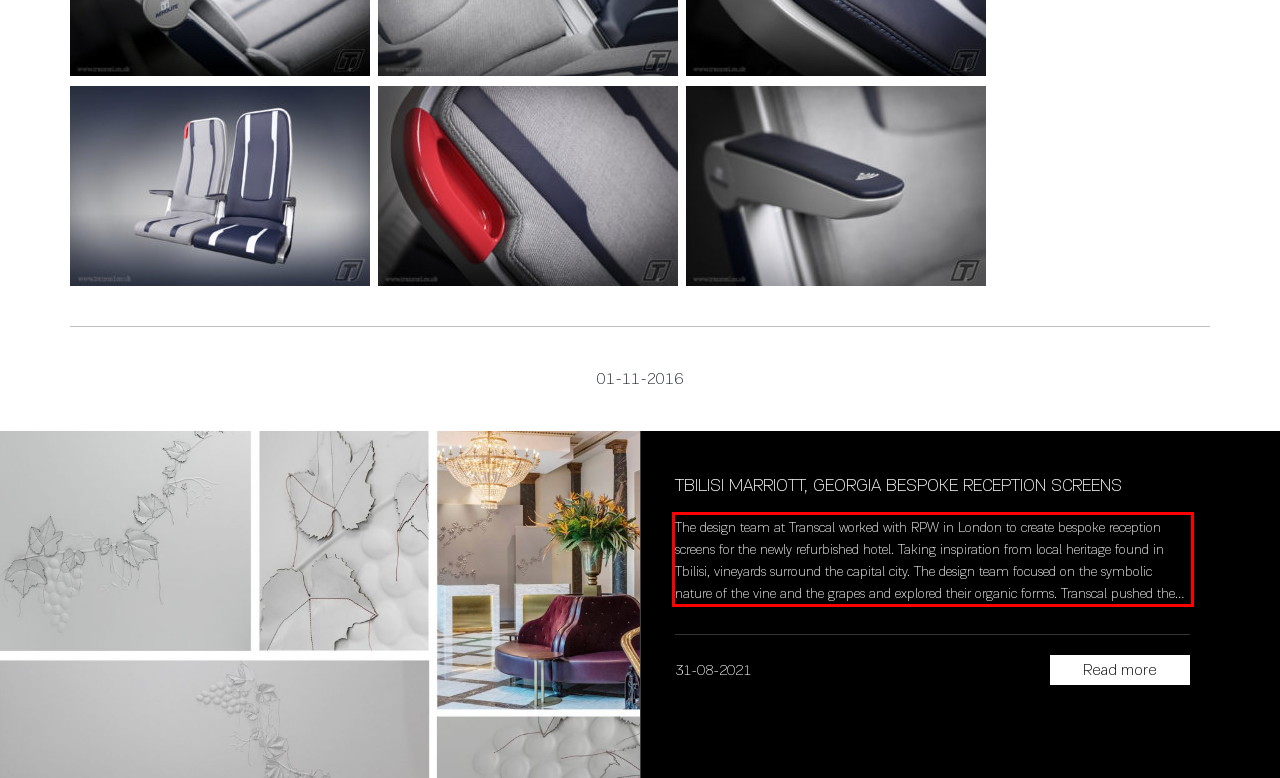Observe the screenshot of the webpage, locate the red bounding box, and extract the text content within it.

The design team at Transcal worked with RPW in London to create bespoke reception screens for the newly refurbished hotel. Taking inspiration from local heritage found in Tbilisi, vineyards surround the capital city. The design team focused on the symbolic nature of the vine and the grapes and explored their organic forms. Transcal pushed the…